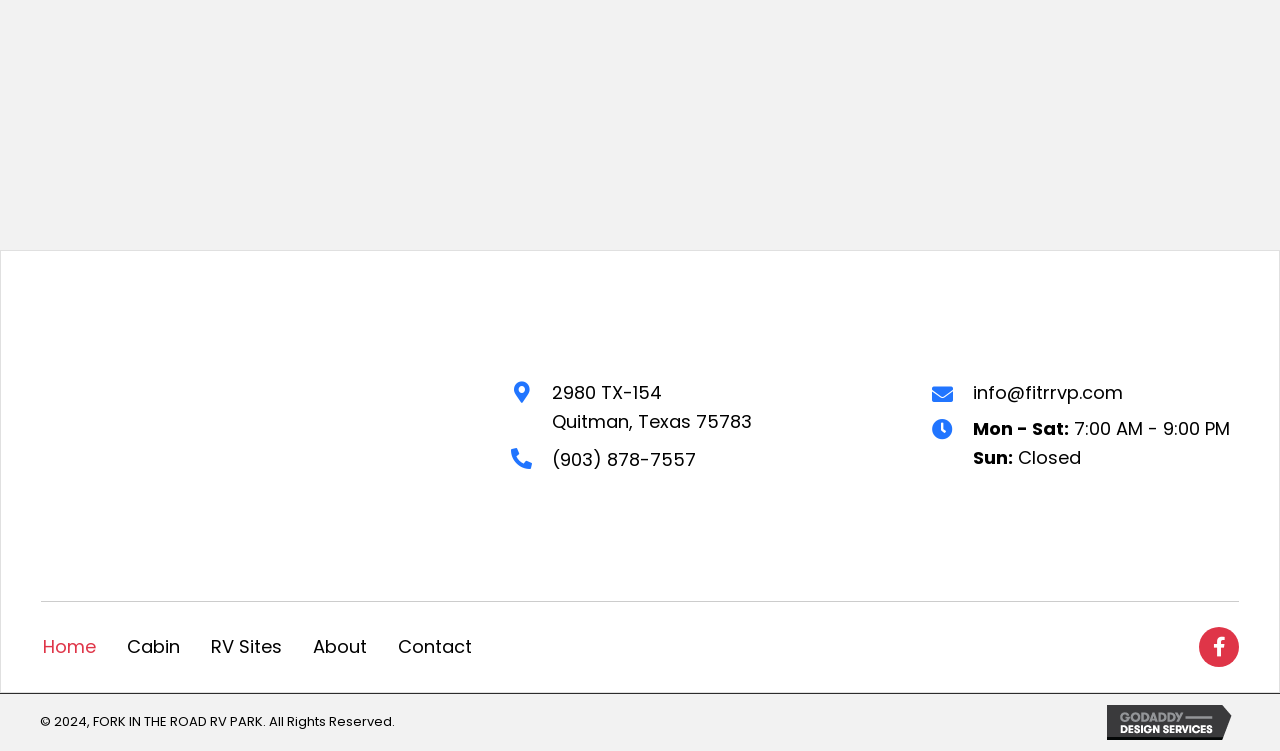Please determine the bounding box coordinates of the area that needs to be clicked to complete this task: 'Click the Facebook button'. The coordinates must be four float numbers between 0 and 1, formatted as [left, top, right, bottom].

[0.937, 0.834, 0.968, 0.888]